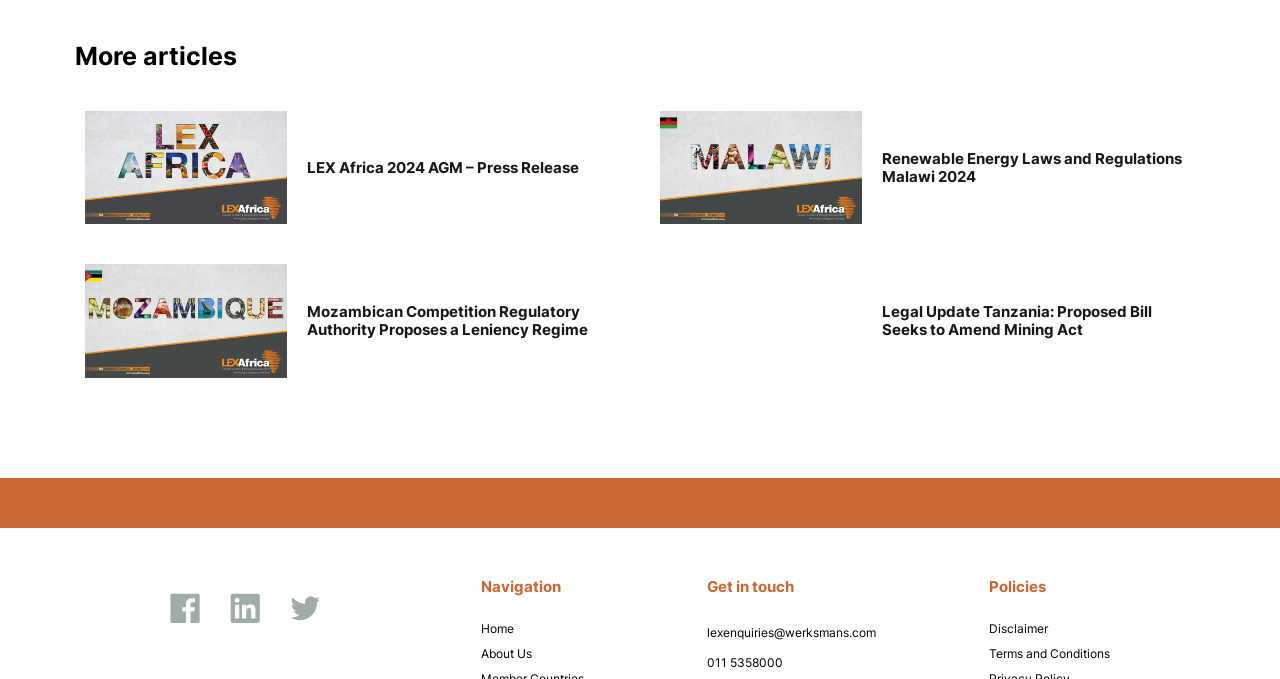How many policy links are there?
Using the image provided, answer with just one word or phrase.

2